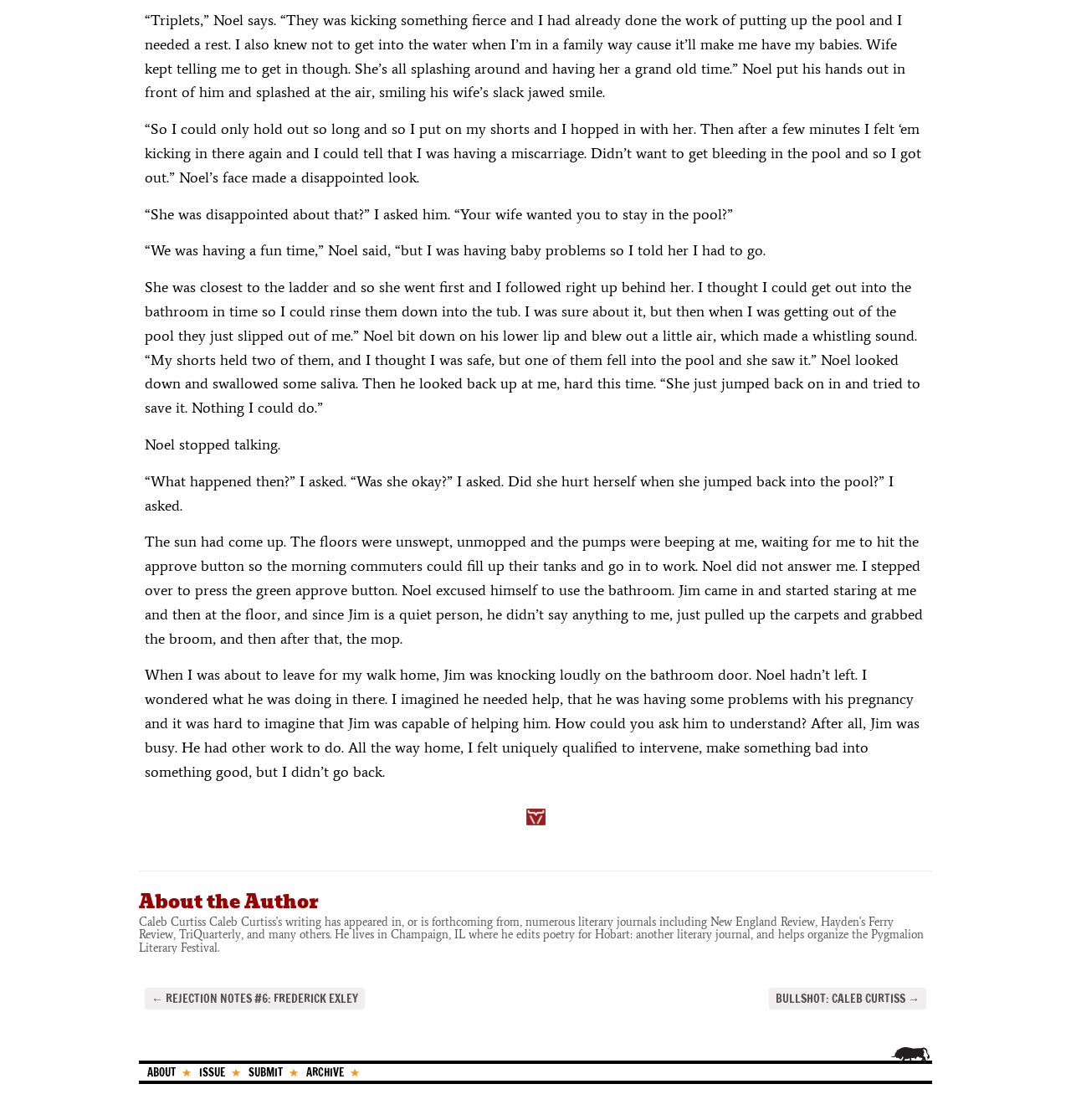Identify the coordinates of the bounding box for the element described below: "ISSUE". Return the coordinates as four float numbers between 0 and 1: [left, top, right, bottom].

[0.178, 0.951, 0.224, 0.964]